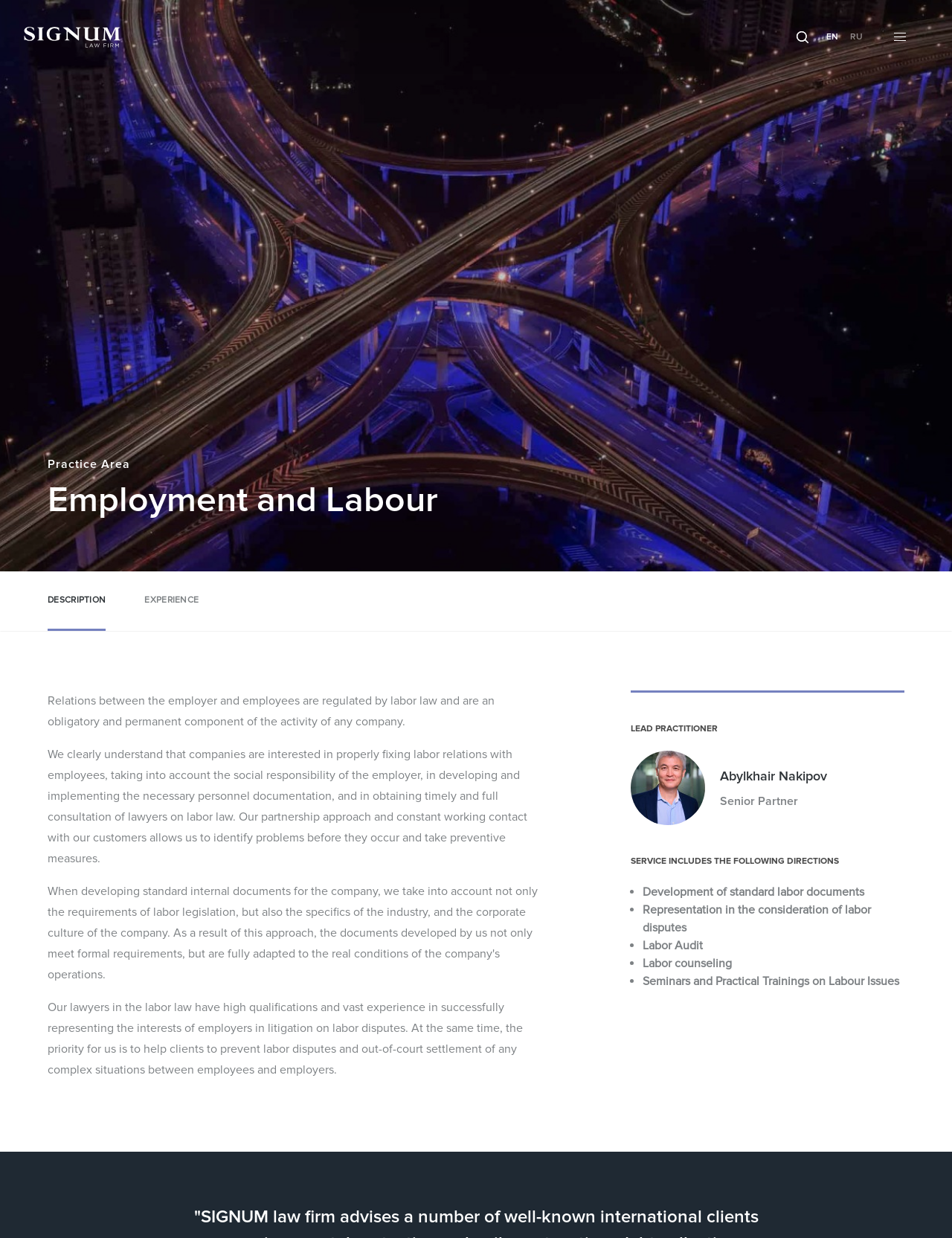Please find the bounding box coordinates in the format (top-left x, top-left y, bottom-right x, bottom-right y) for the given element description. Ensure the coordinates are floating point numbers between 0 and 1. Description: Trends

[0.689, 0.024, 0.726, 0.036]